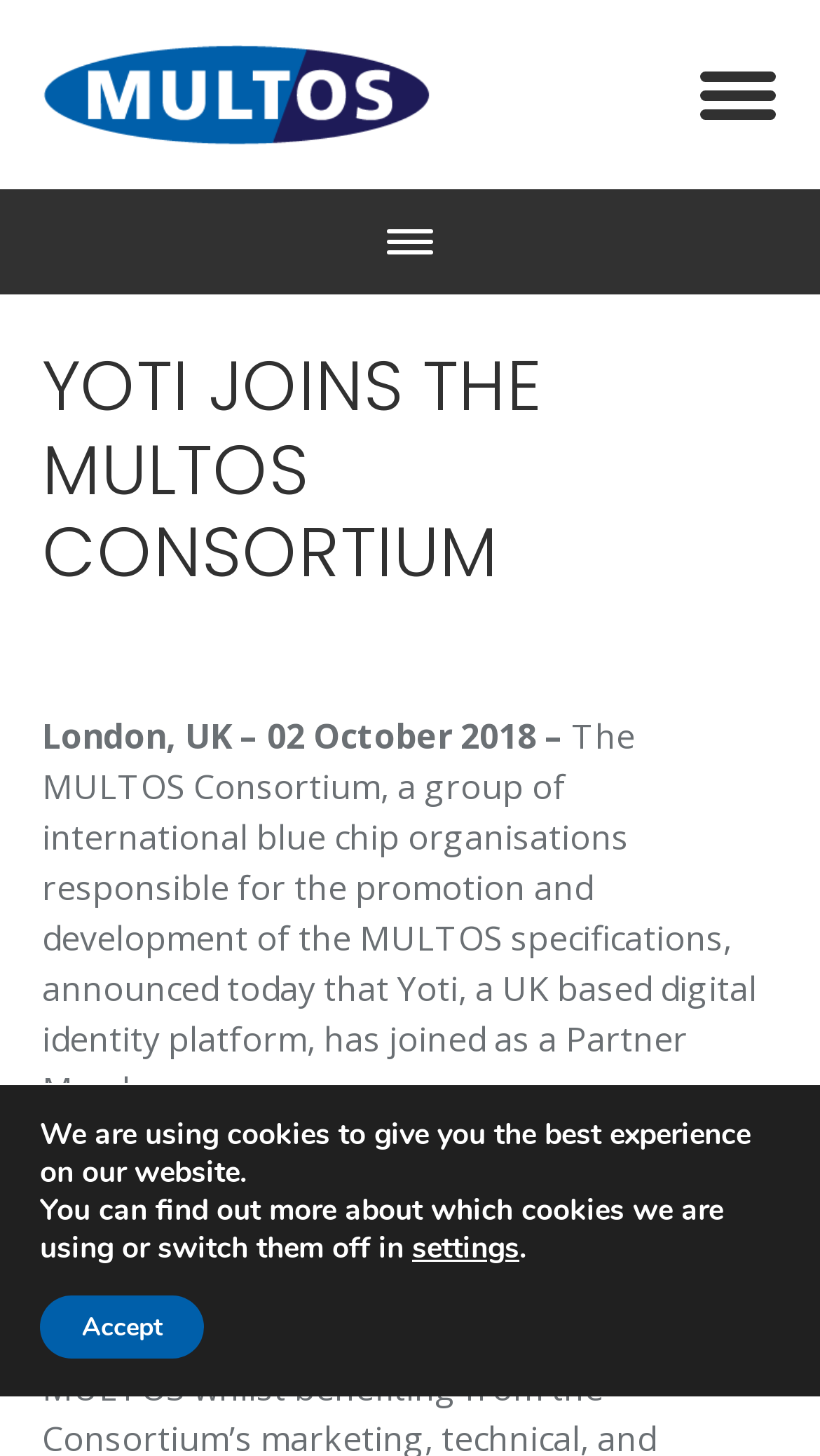Locate the bounding box coordinates of the UI element described by: "settings". Provide the coordinates as four float numbers between 0 and 1, formatted as [left, top, right, bottom].

[0.503, 0.845, 0.633, 0.871]